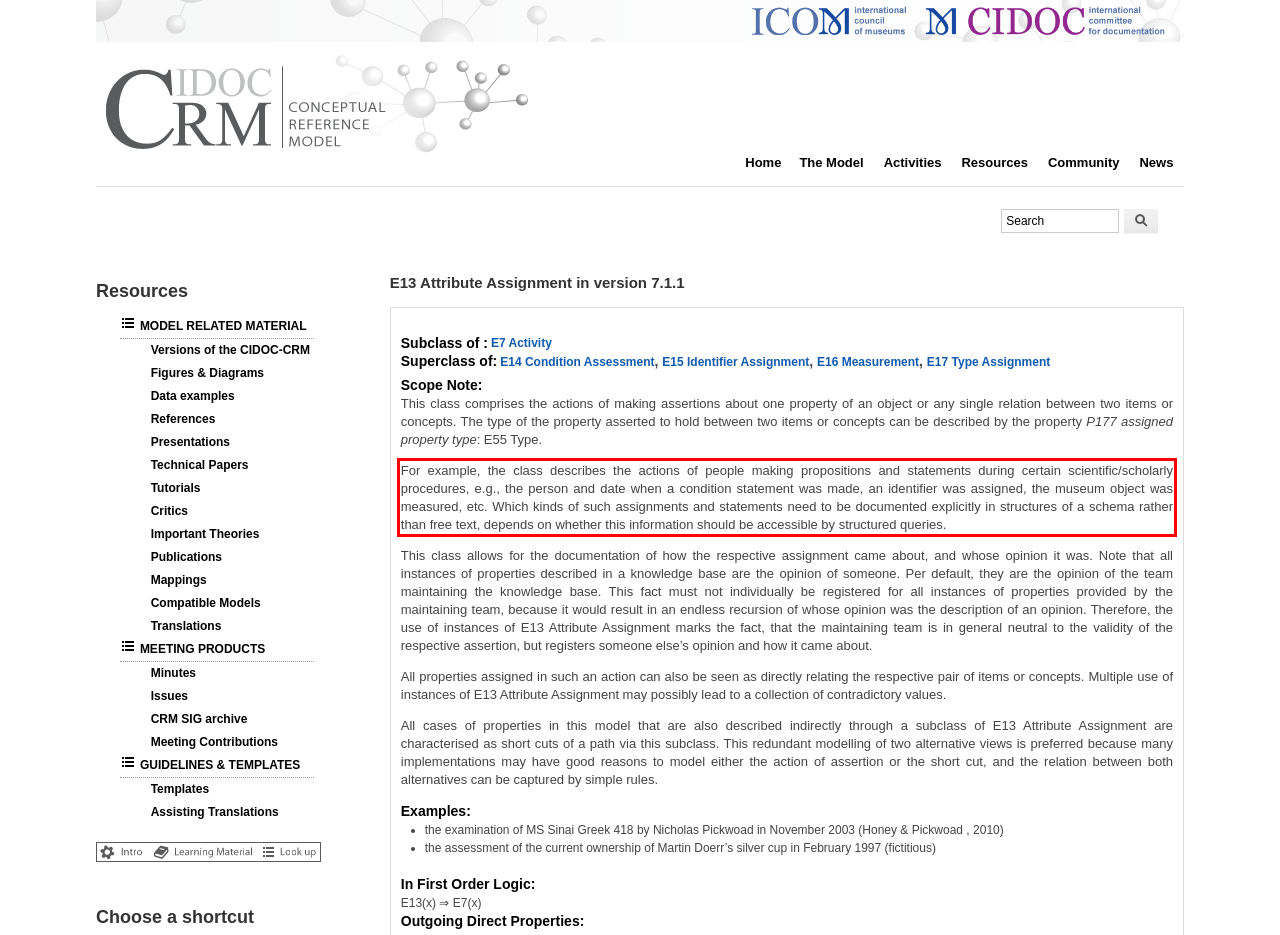You are provided with a screenshot of a webpage containing a red bounding box. Please extract the text enclosed by this red bounding box.

For example, the class describes the actions of people making propositions and statements during certain scientific/scholarly procedures, e.g., the person and date when a condition statement was made, an identifier was assigned, the museum object was measured, etc. Which kinds of such assignments and statements need to be documented explicitly in structures of a schema rather than free text, depends on whether this information should be accessible by structured queries.